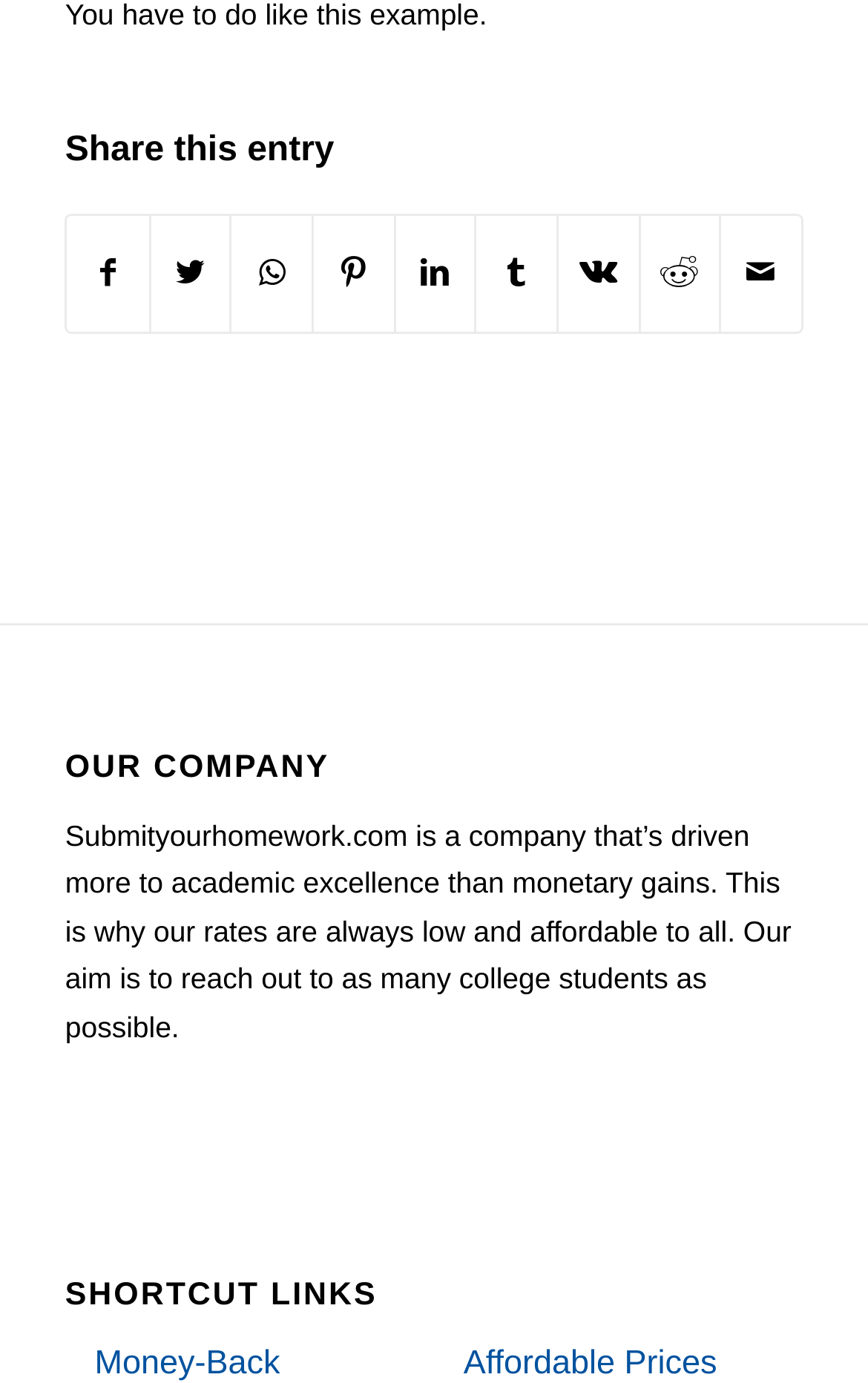Please identify the bounding box coordinates of the area that needs to be clicked to fulfill the following instruction: "View affordable prices."

[0.534, 0.972, 0.826, 0.999]